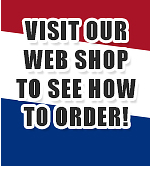What is the purpose of the banner?
Examine the image and provide an in-depth answer to the question.

The banner is designed to attract attention and encourage viewers to explore the online shop for more information on placing orders, as indicated by the bold call to action 'VISIT OUR WEB SHOP TO SEE HOW TO ORDER!'.